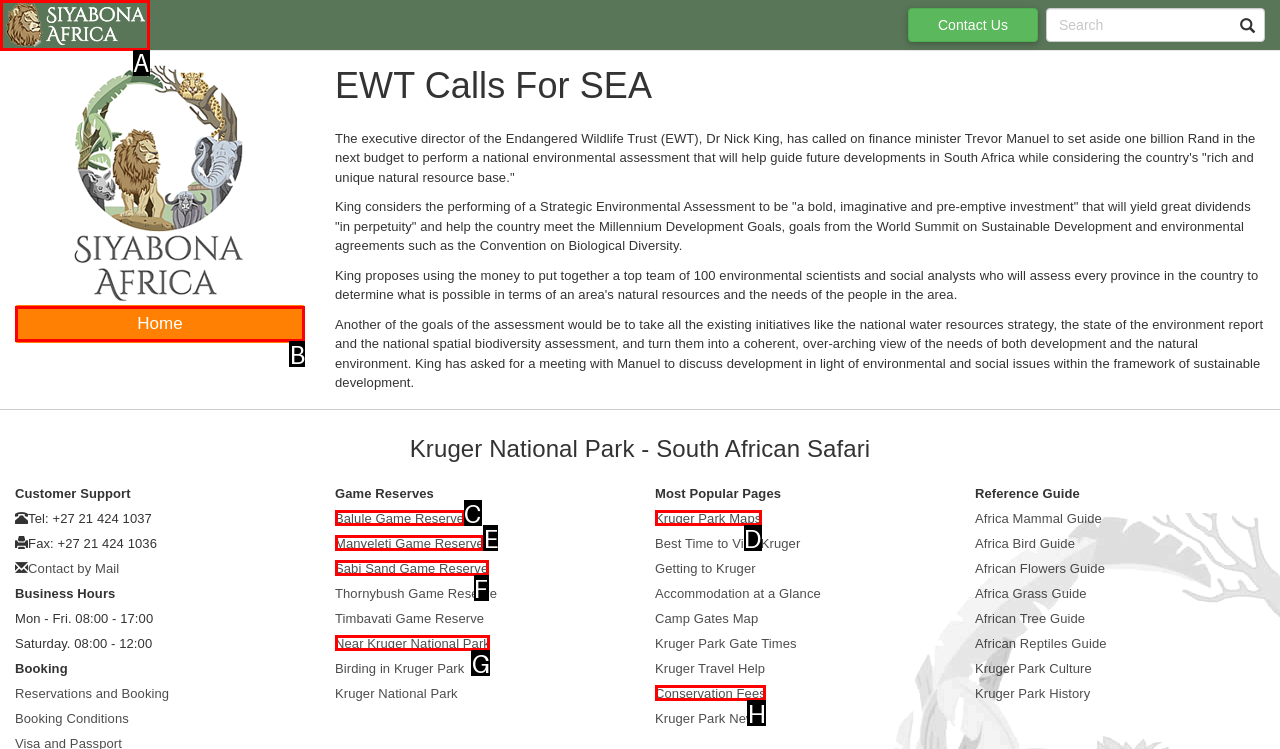Identify which lettered option completes the task: Click on the 'Home' link. Provide the letter of the correct choice.

B